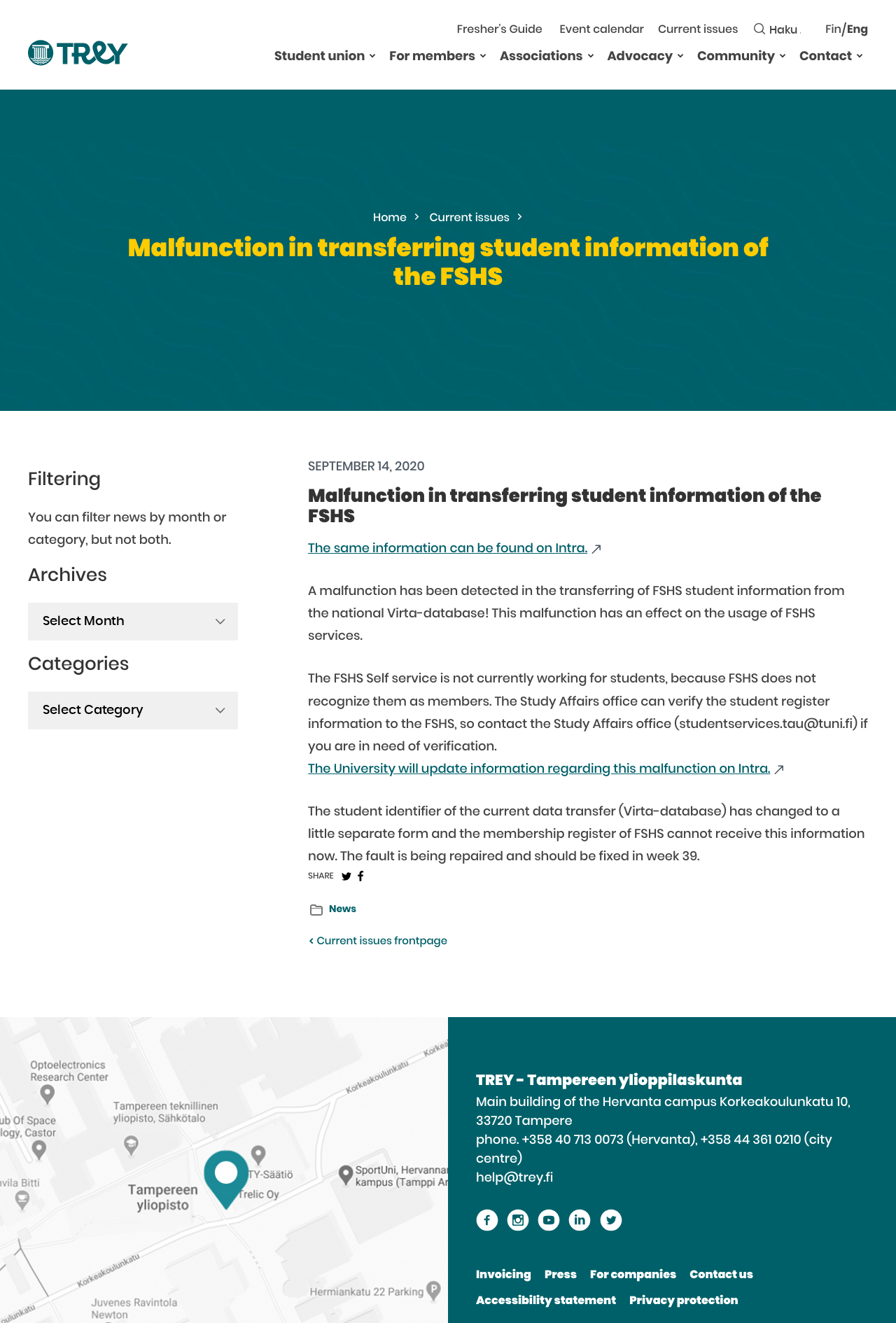Find the bounding box coordinates for the UI element whose description is: "For members". The coordinates should be four float numbers between 0 and 1, in the format [left, top, right, bottom].

[0.425, 0.038, 0.542, 0.048]